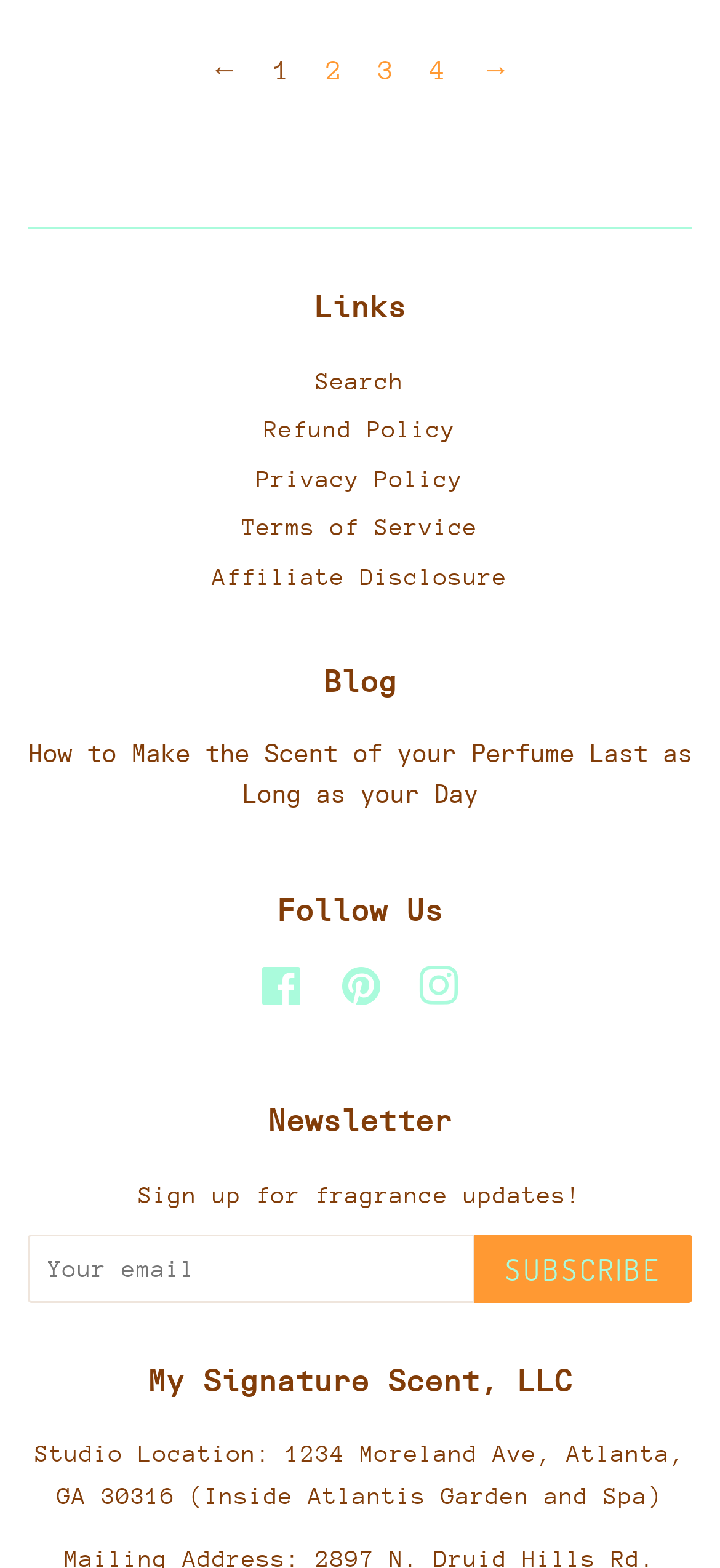How many social media links are there?
Examine the webpage screenshot and provide an in-depth answer to the question.

There are three social media links on the page, which are 'Facebook', 'Pinterest', and 'Instagram', located under the 'Follow Us' heading with bounding box coordinates of [0.363, 0.625, 0.422, 0.643], [0.473, 0.625, 0.529, 0.643], and [0.581, 0.625, 0.637, 0.643] respectively.